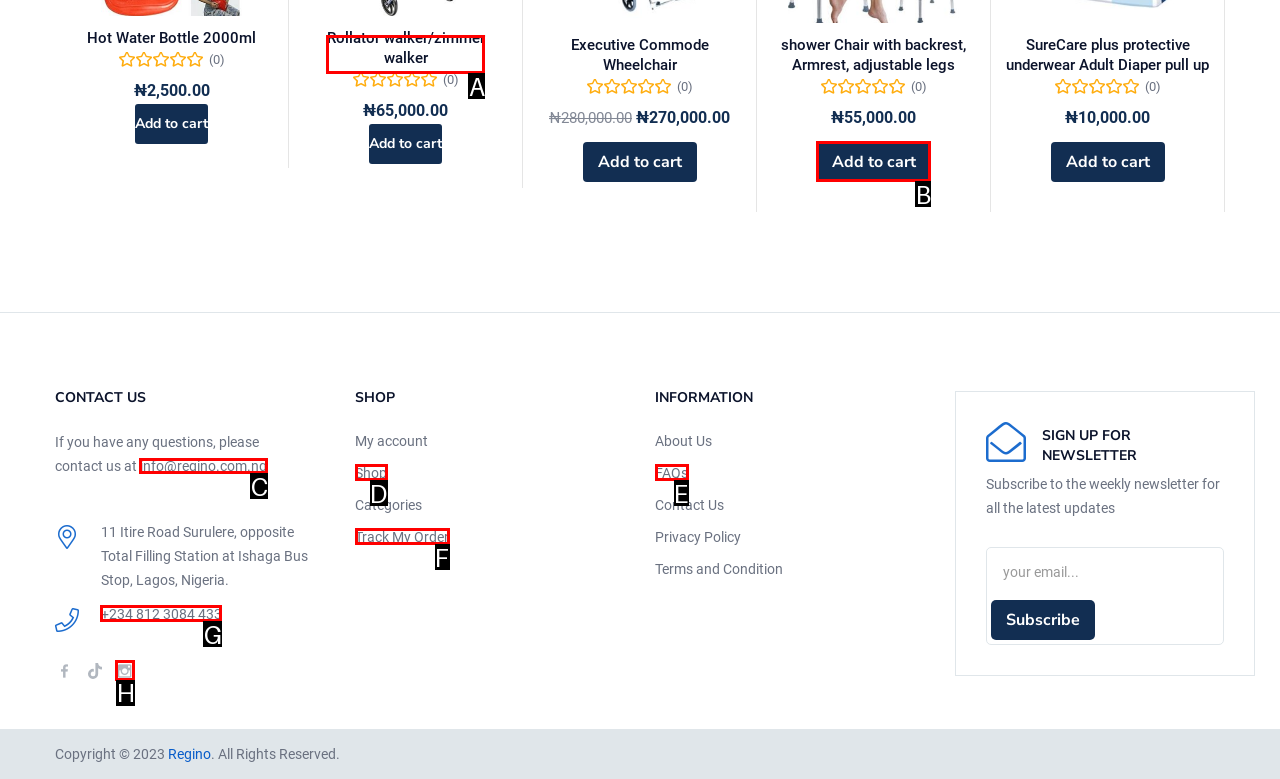Identify the letter of the UI element you should interact with to perform the task: Contact us at 'info@regino.com.ng'
Reply with the appropriate letter of the option.

C